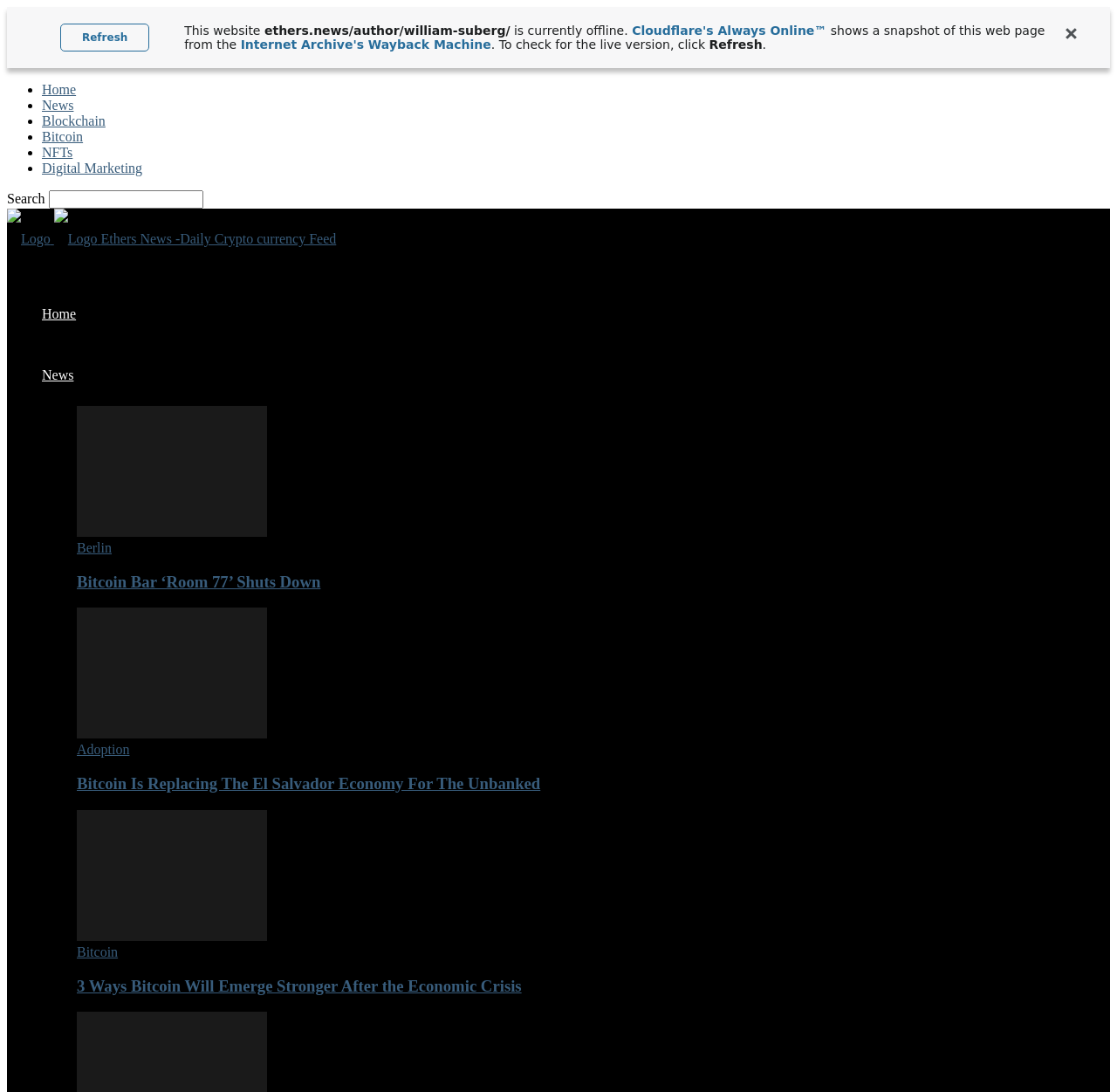Pinpoint the bounding box coordinates of the clickable element to carry out the following instruction: "Click the 'Login' link."

None